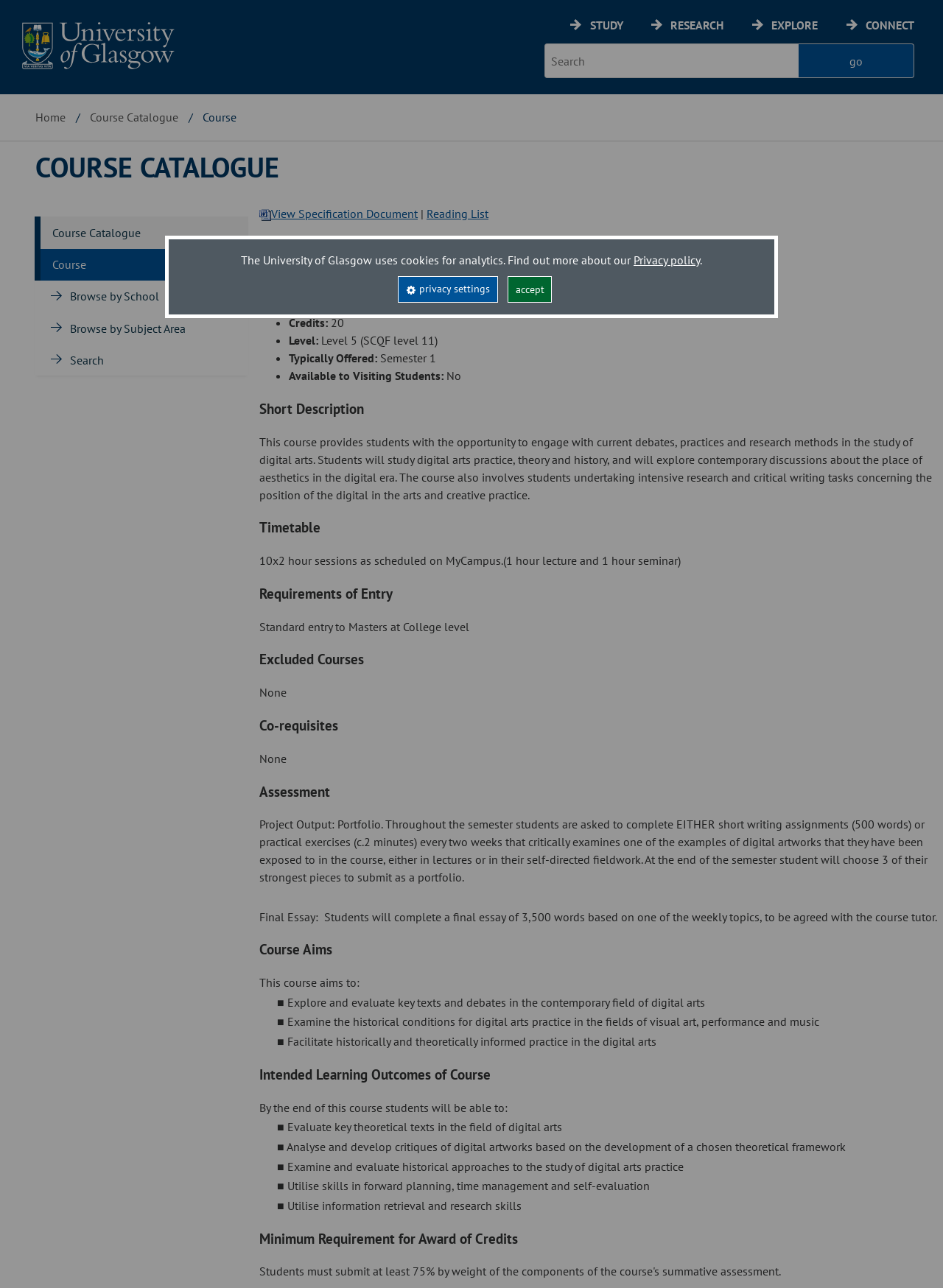Identify the bounding box coordinates for the UI element described as: "Browse by Subject Area".

[0.074, 0.249, 0.197, 0.26]